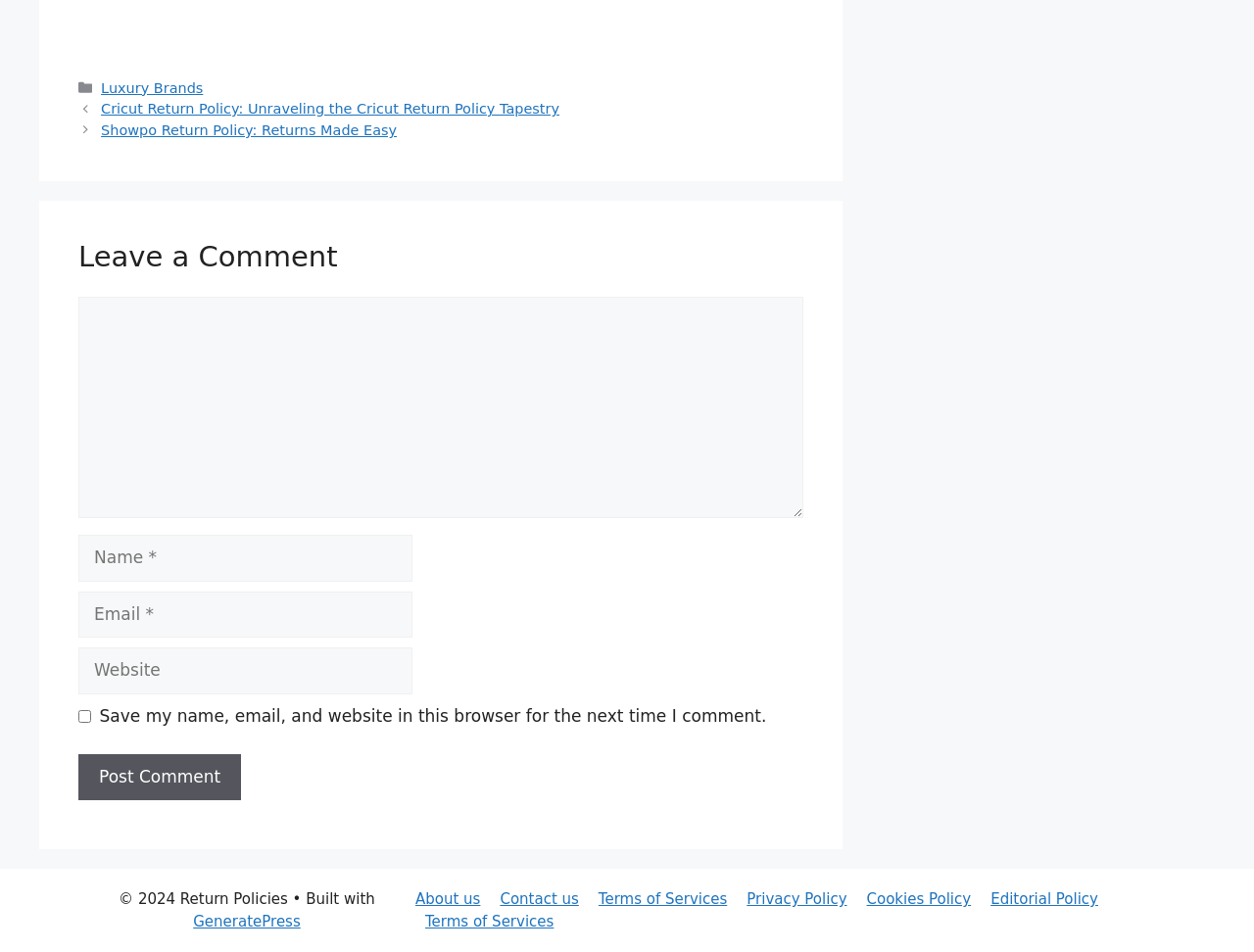Identify the bounding box coordinates necessary to click and complete the given instruction: "Search for something".

None